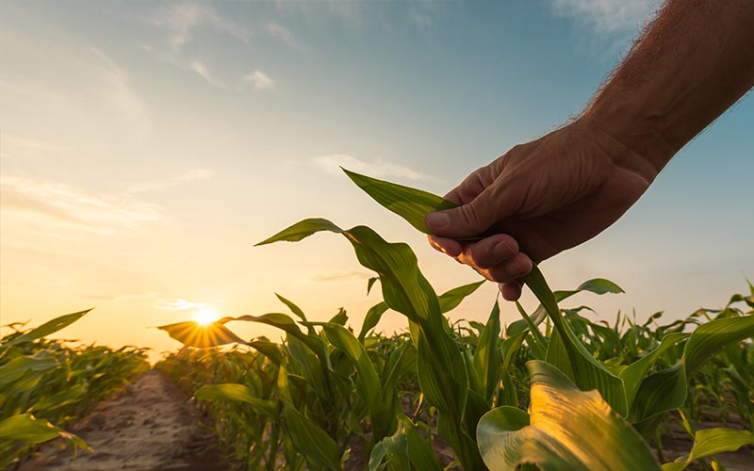Explain in detail what you see in the image.

In this evocative image, a hand gently grasps a vibrant green corn leaf, symbolizing the intimate connection between farmers and their crops. The scene is set during golden hour, where the warm sunlight casts a soft glow over a lush field of corn, highlighting the contours of the leaves and the richness of the agricultural landscape. This moment captures the essence of farming and agribusiness, embodying themes of growth, care, and the nurturing of future generations. It aligns beautifully with the AMP 2020 Summer Weekly Webinar Series, focusing on crucial topics in agribusiness, including crop marketing and succession planning, aimed at helping farmers enhance their practices and secure their legacies.